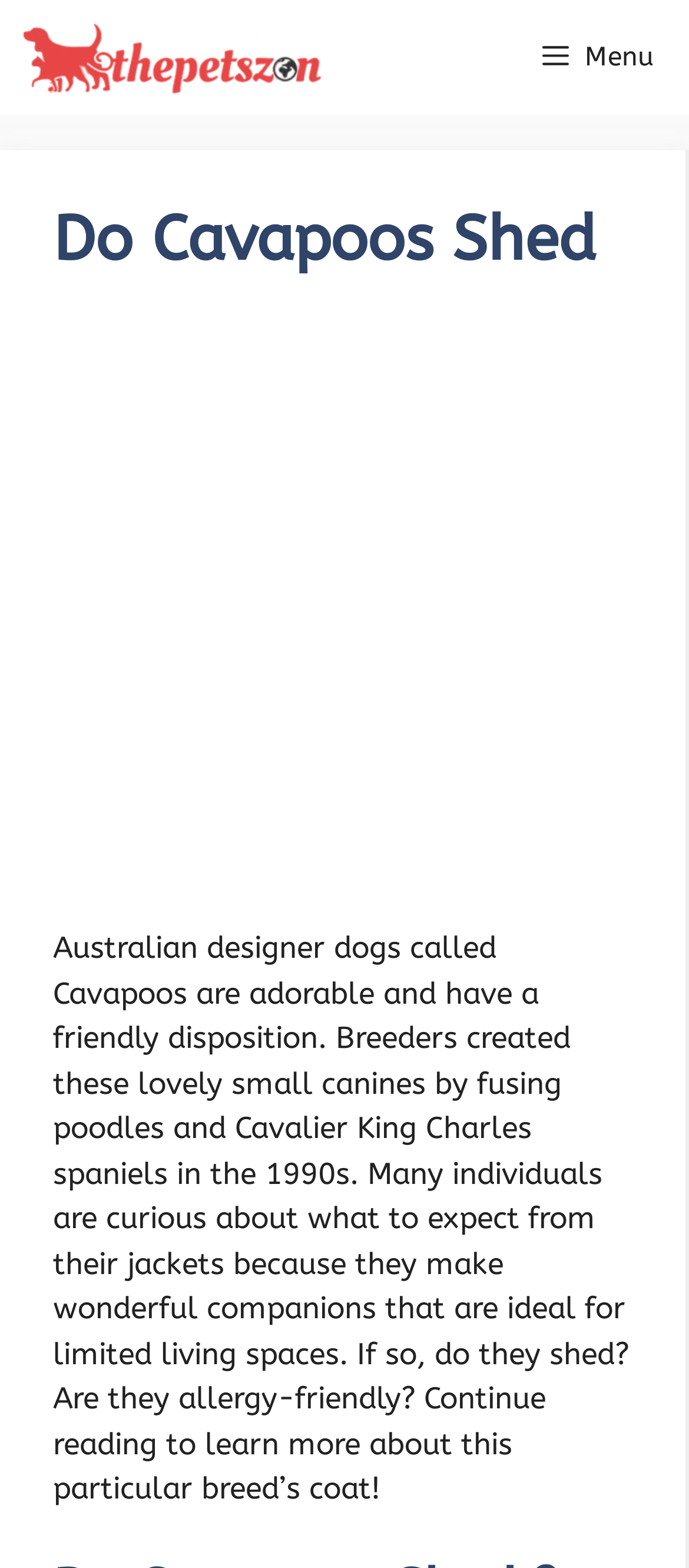Please provide a brief answer to the question using only one word or phrase: 
What is the size of Cavapoos?

Small